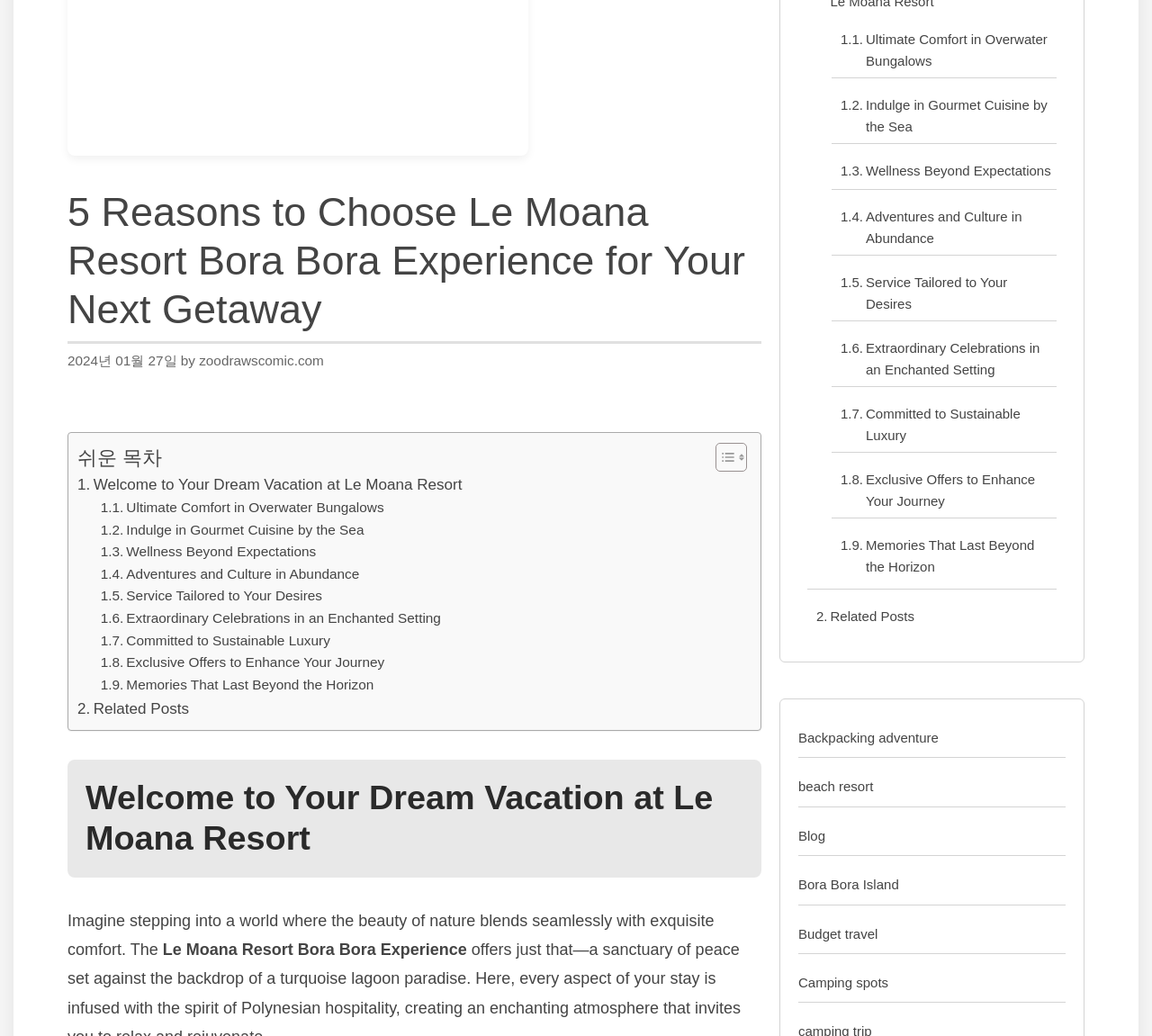Highlight the bounding box of the UI element that corresponds to this description: "Toggle".

[0.609, 0.426, 0.645, 0.456]